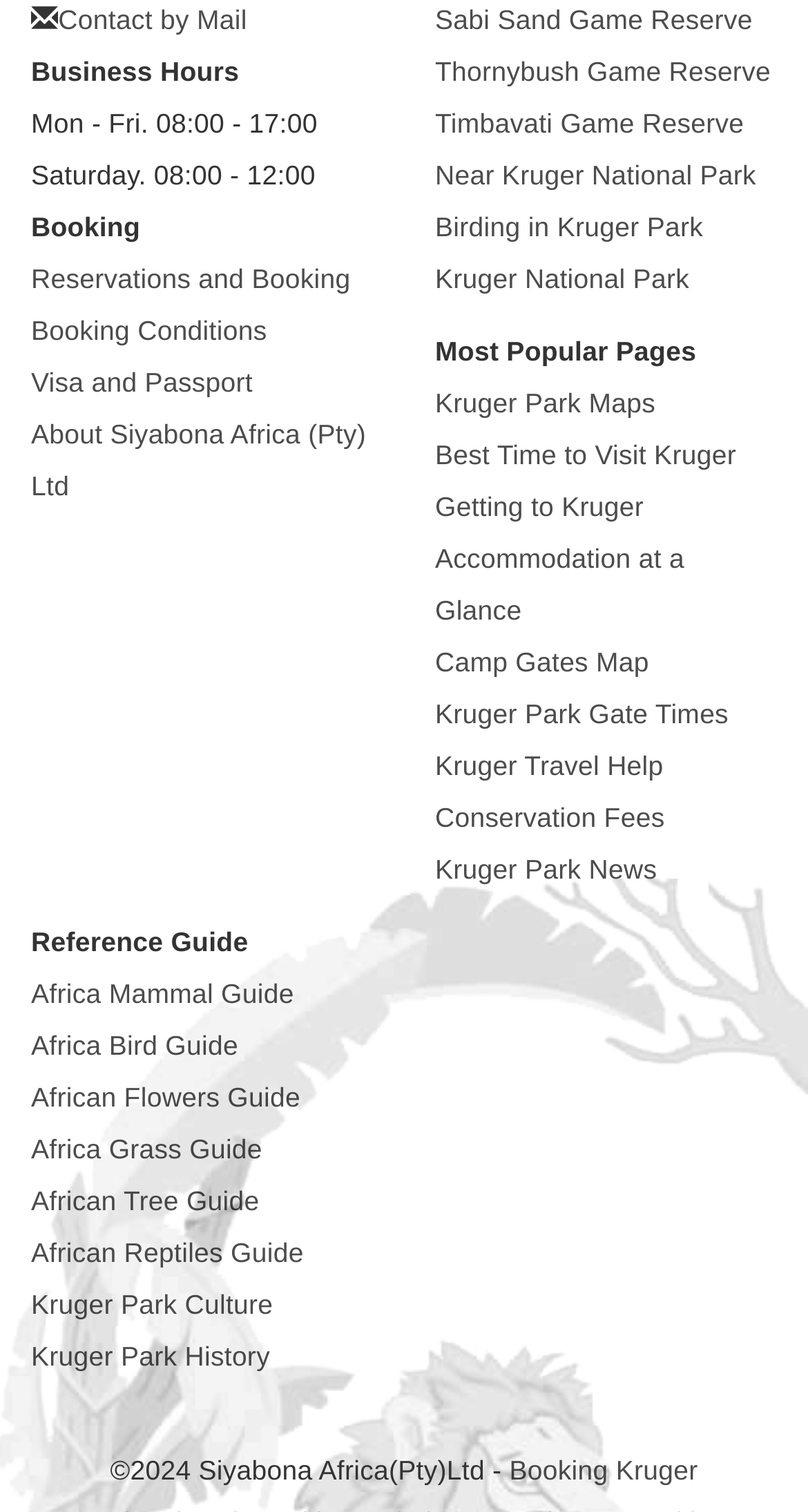Answer the question using only one word or a concise phrase: How many game reserves are listed?

3